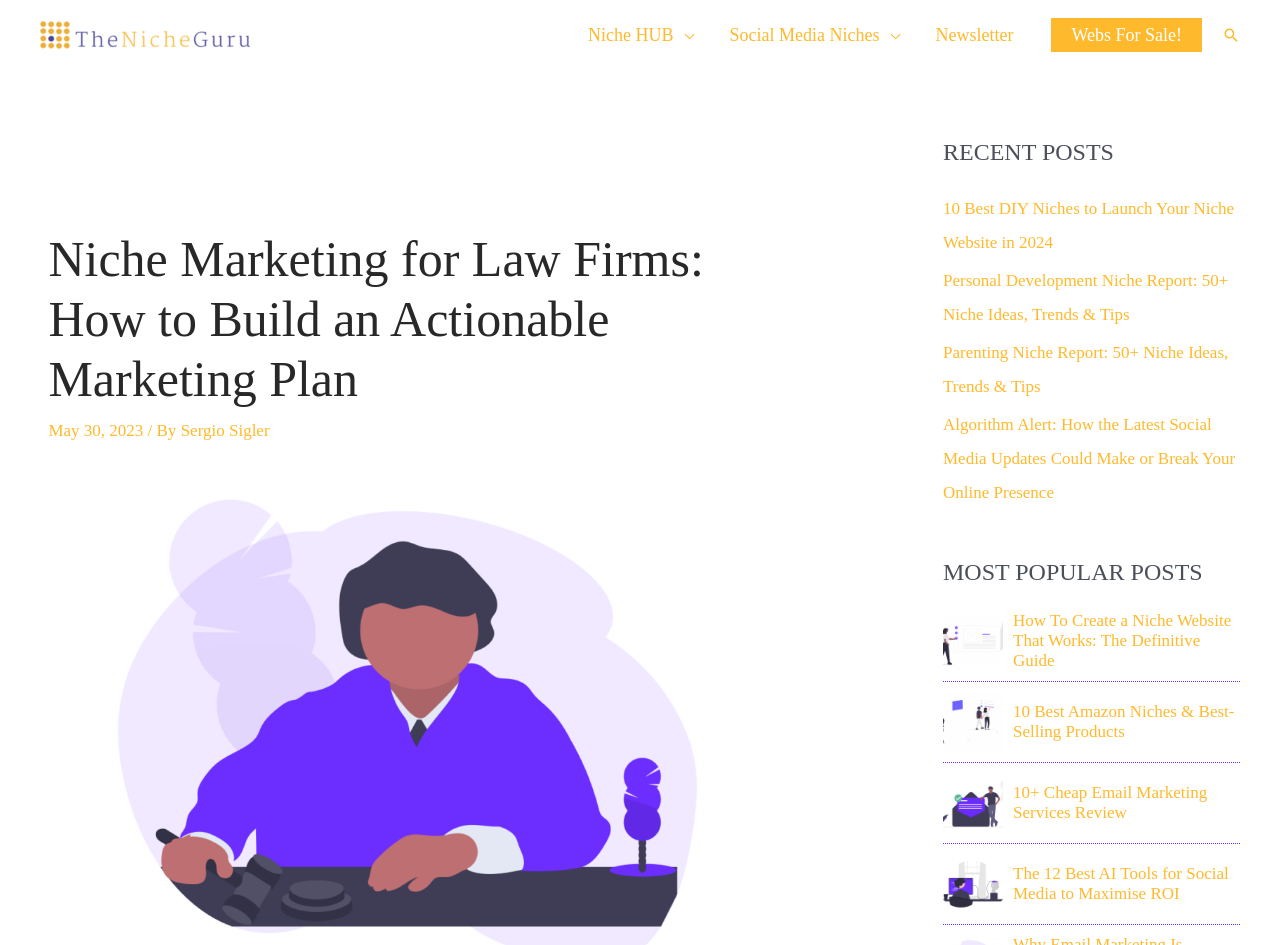Using the elements shown in the image, answer the question comprehensively: How many recent posts are listed?

The recent posts section is located at the right side of the webpage, and it lists 4 recent posts with their titles and links.